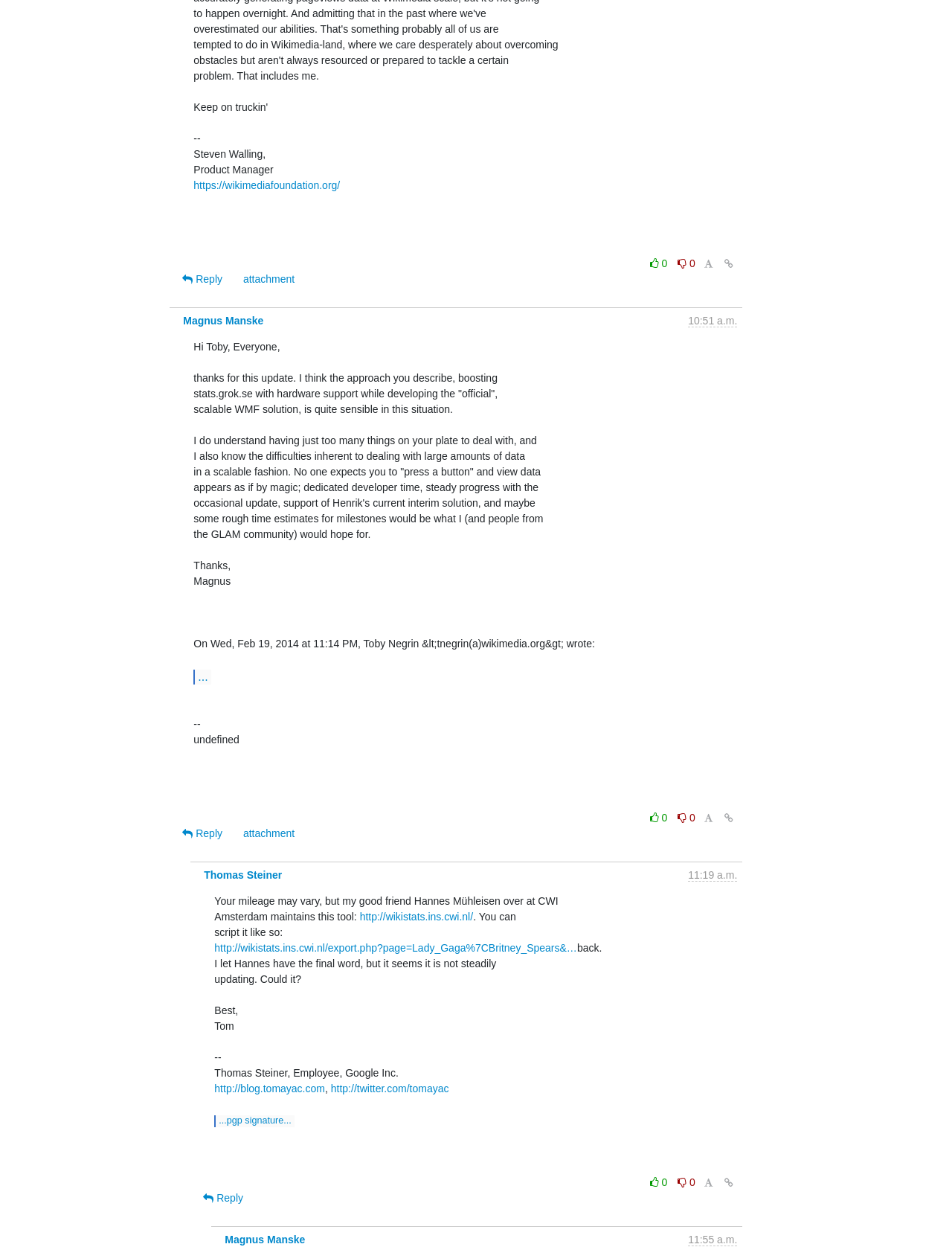Locate the bounding box coordinates of the clickable region necessary to complete the following instruction: "Check the sender's time". Provide the coordinates in the format of four float numbers between 0 and 1, i.e., [left, top, right, bottom].

[0.723, 0.252, 0.774, 0.263]